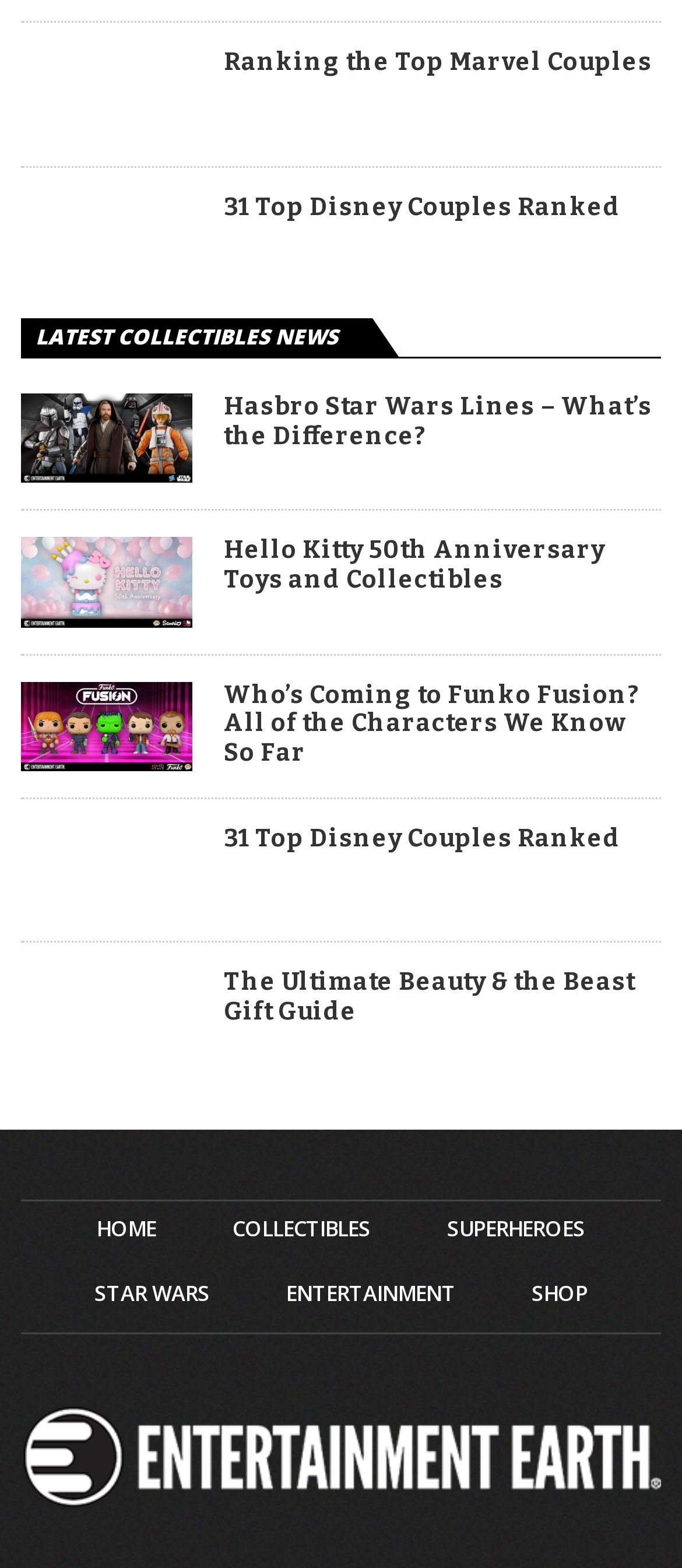What is the purpose of the link 'SHOP'?
Answer the question using a single word or phrase, according to the image.

To shop